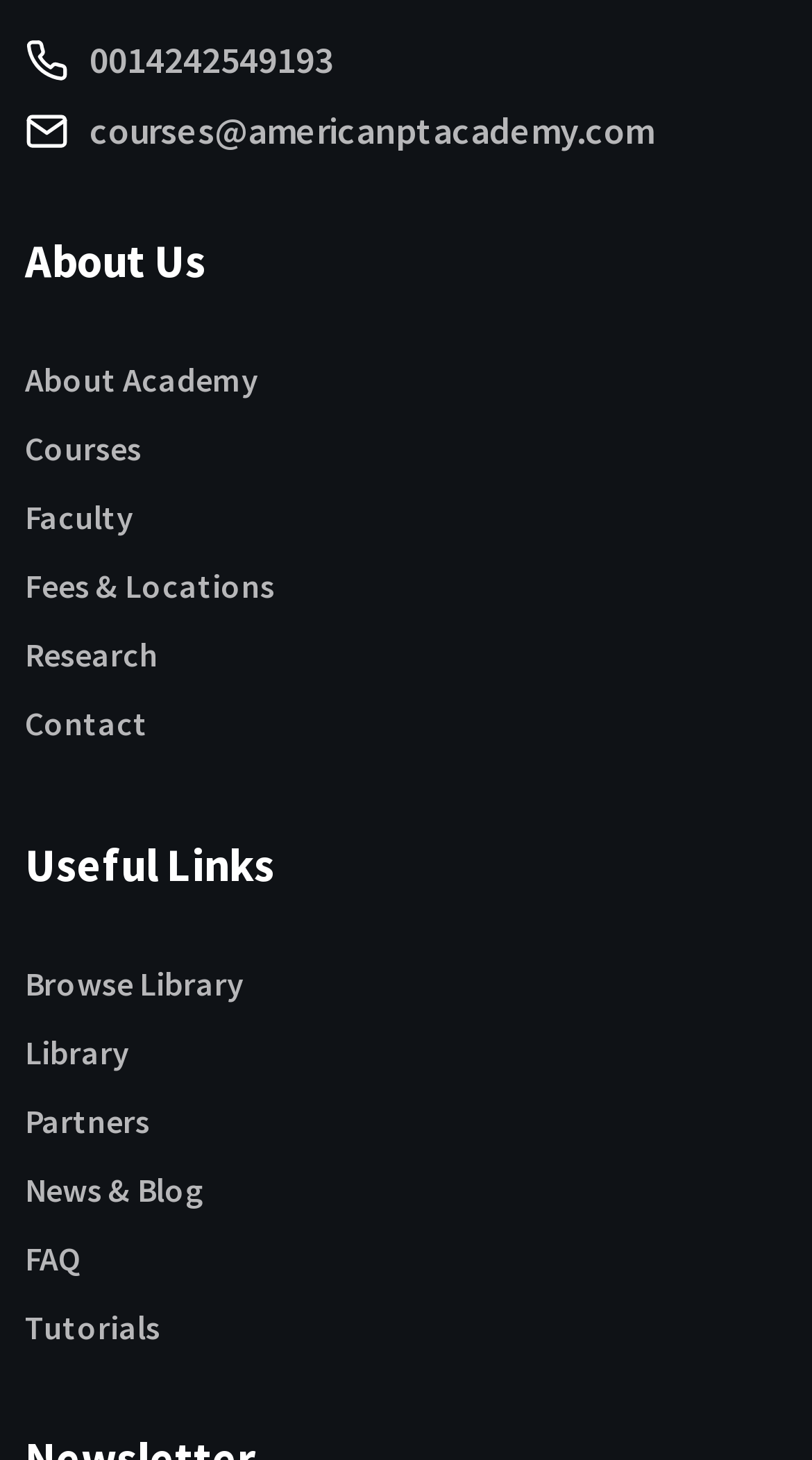How many headings are there on the webpage?
Please use the image to provide a one-word or short phrase answer.

2